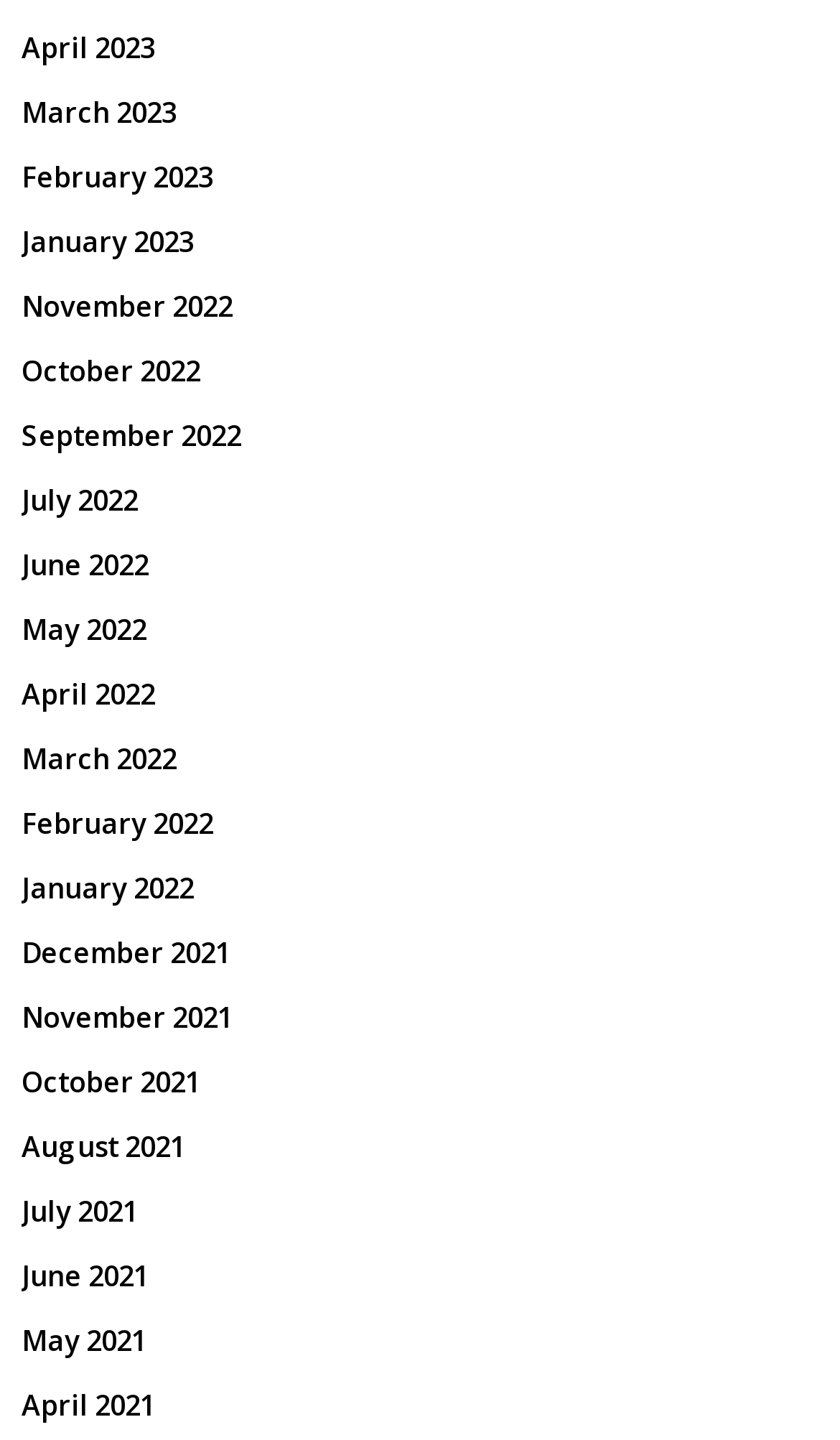Pinpoint the bounding box coordinates of the clickable element needed to complete the instruction: "check November 2021". The coordinates should be provided as four float numbers between 0 and 1: [left, top, right, bottom].

[0.026, 0.684, 0.277, 0.729]